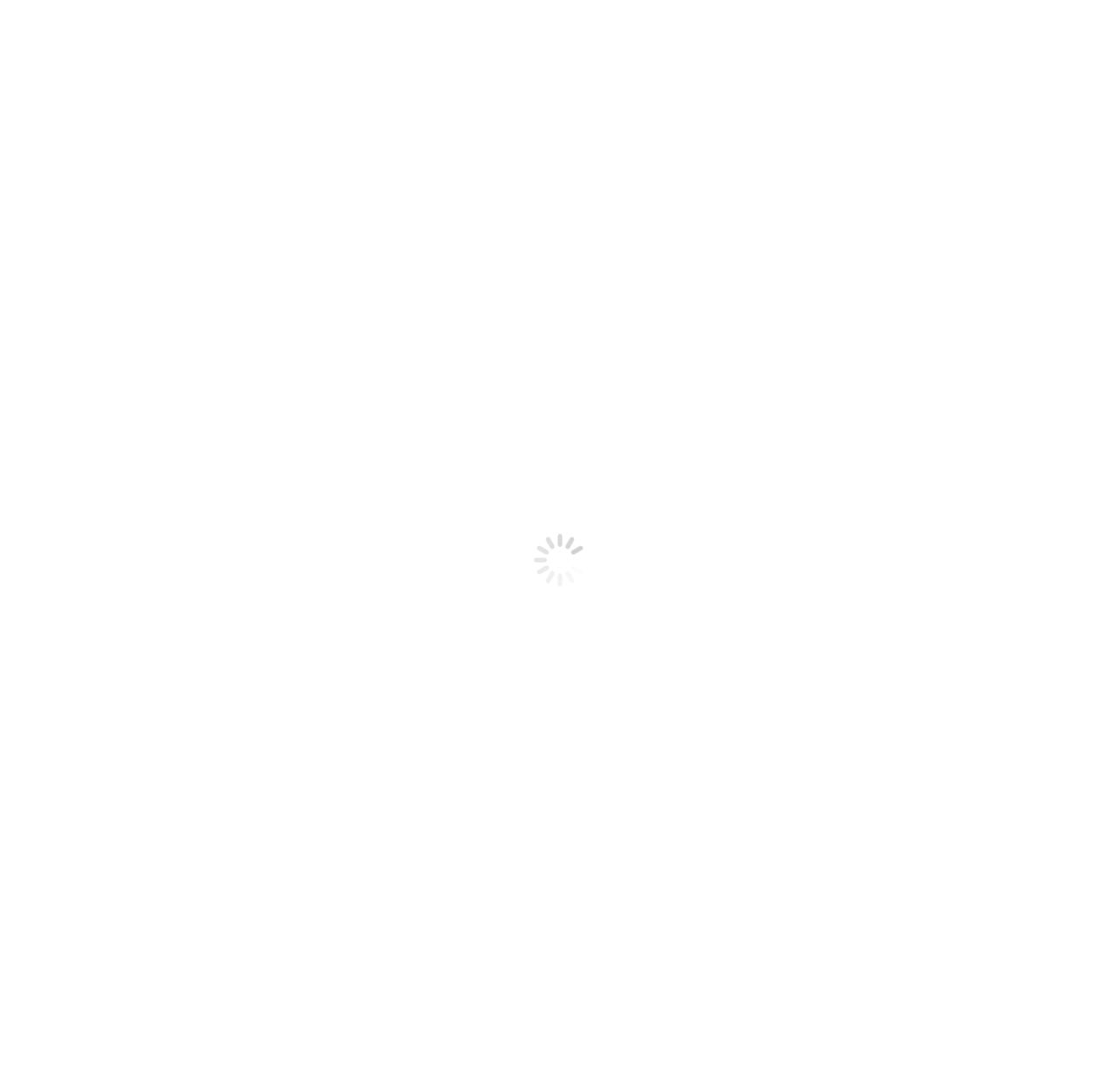Could you locate the bounding box coordinates for the section that should be clicked to accomplish this task: "Send an email to ENQUIRIES@CPCAUS.COM.AU".

[0.043, 0.005, 0.203, 0.021]